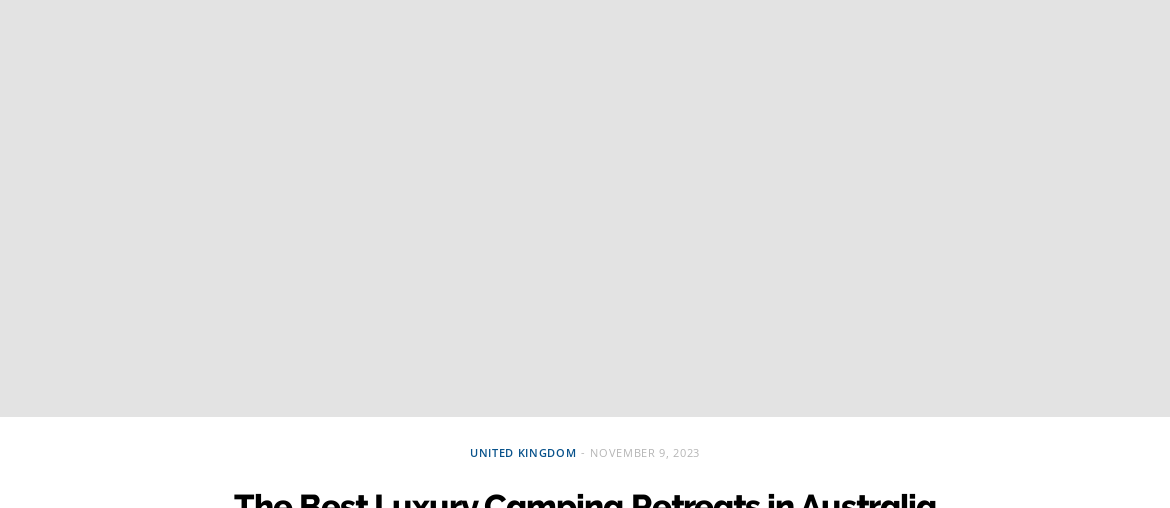What geographical tag is associated with the article?
Using the visual information, reply with a single word or short phrase.

UNITED KINGDOM